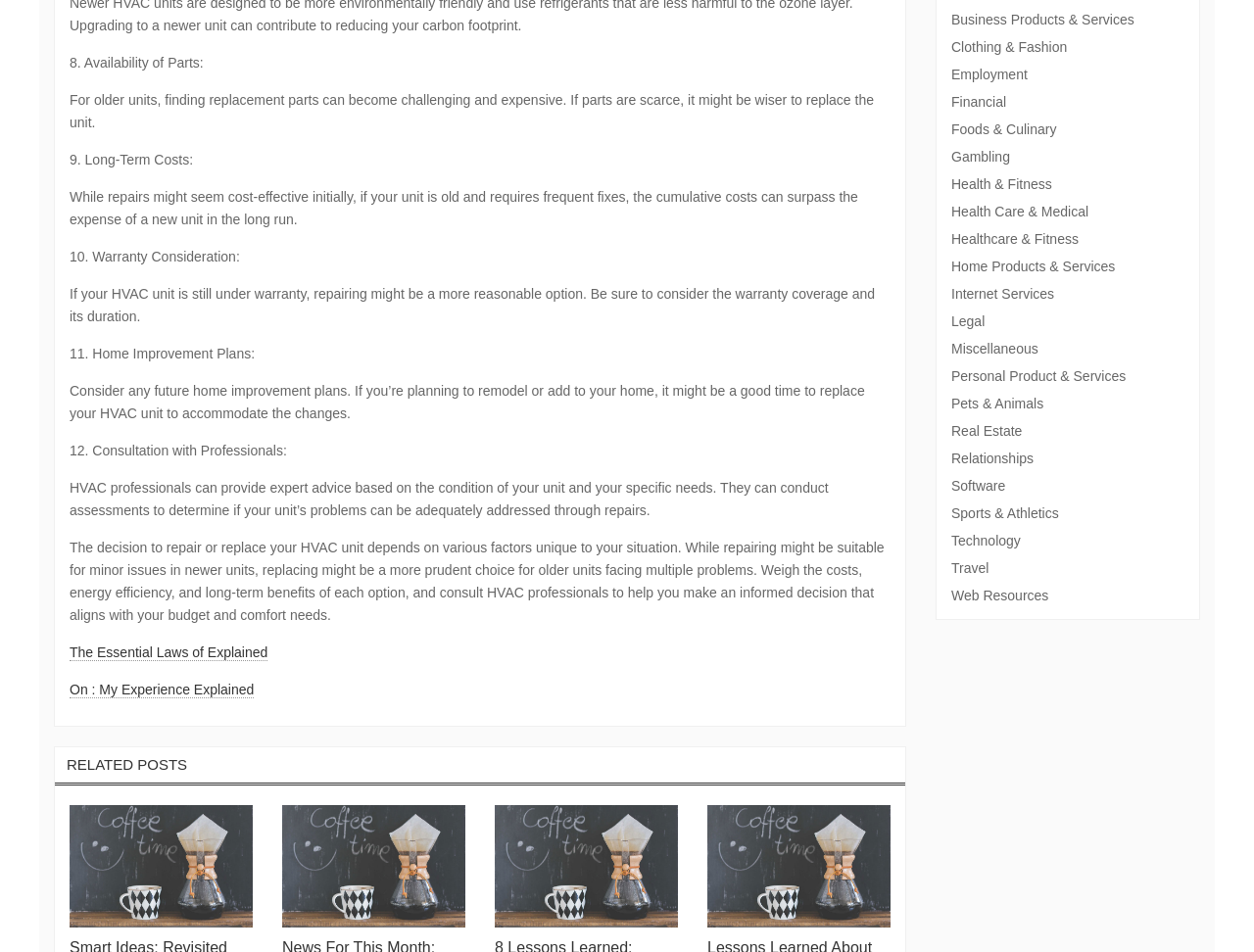What is the purpose of consulting HVAC professionals?
Using the image as a reference, answer with just one word or a short phrase.

To get expert advice